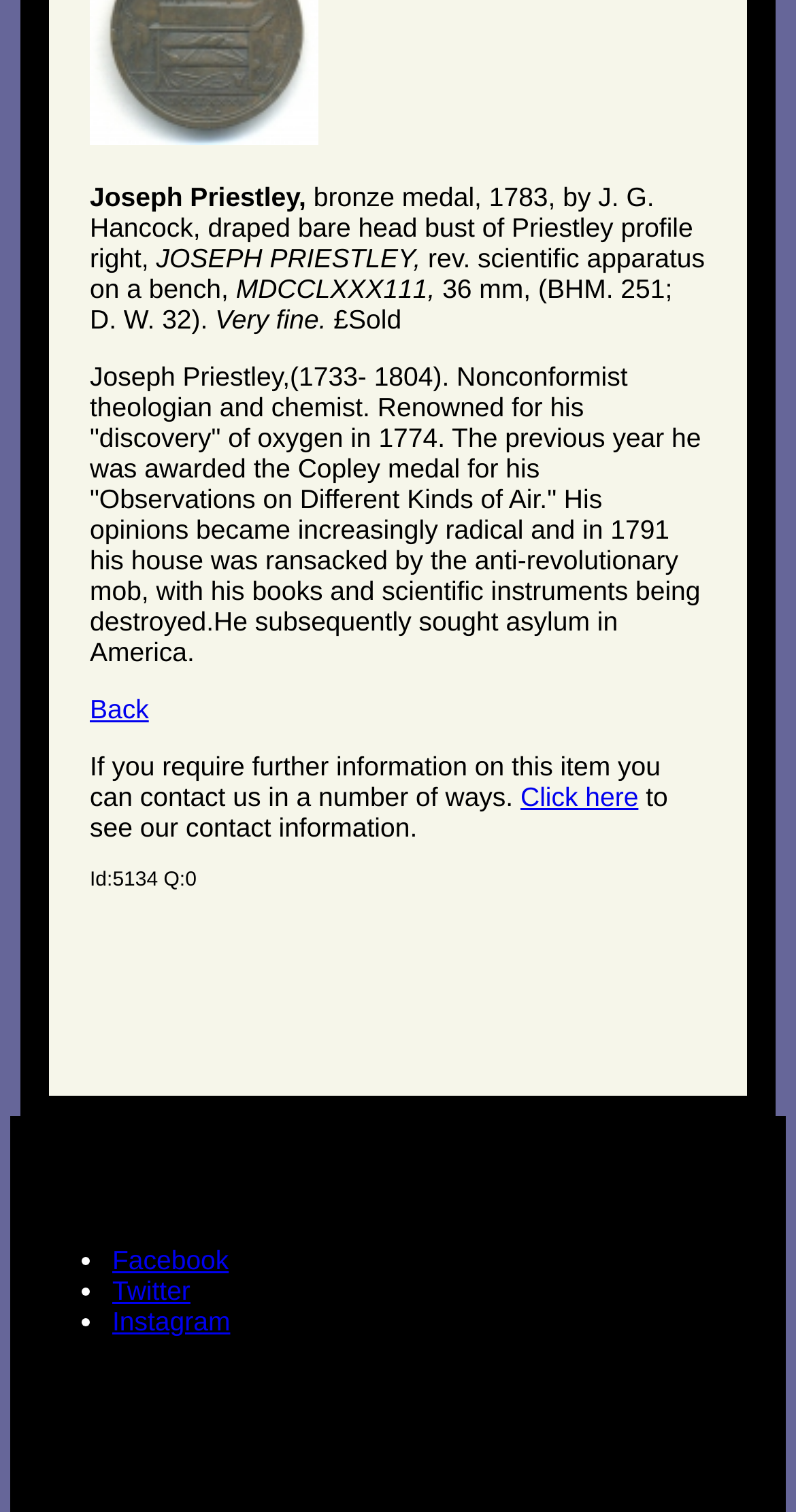Determine the bounding box for the UI element described here: "Twitter".

[0.141, 0.843, 0.239, 0.864]